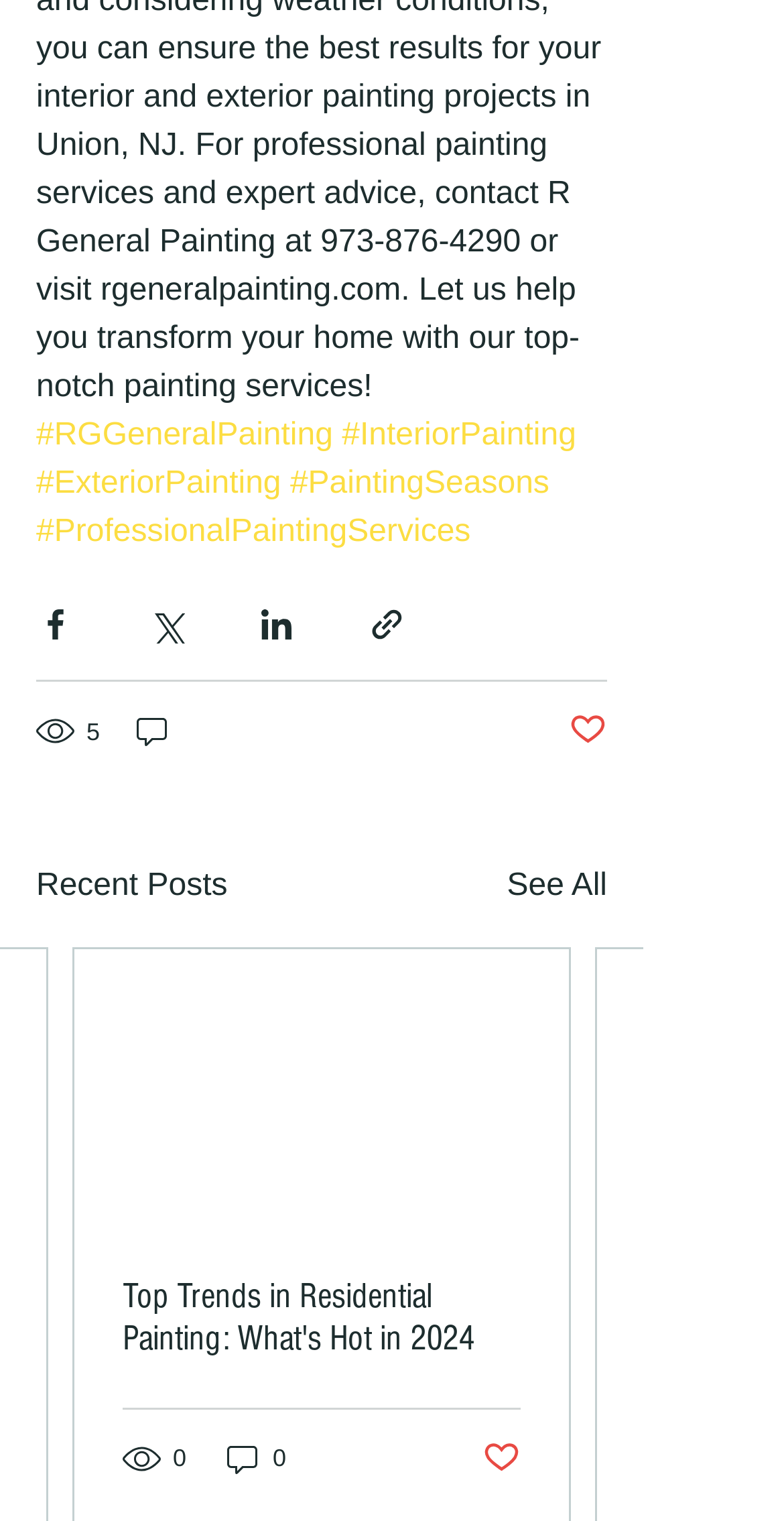Kindly provide the bounding box coordinates of the section you need to click on to fulfill the given instruction: "See All recent posts".

[0.647, 0.567, 0.774, 0.599]